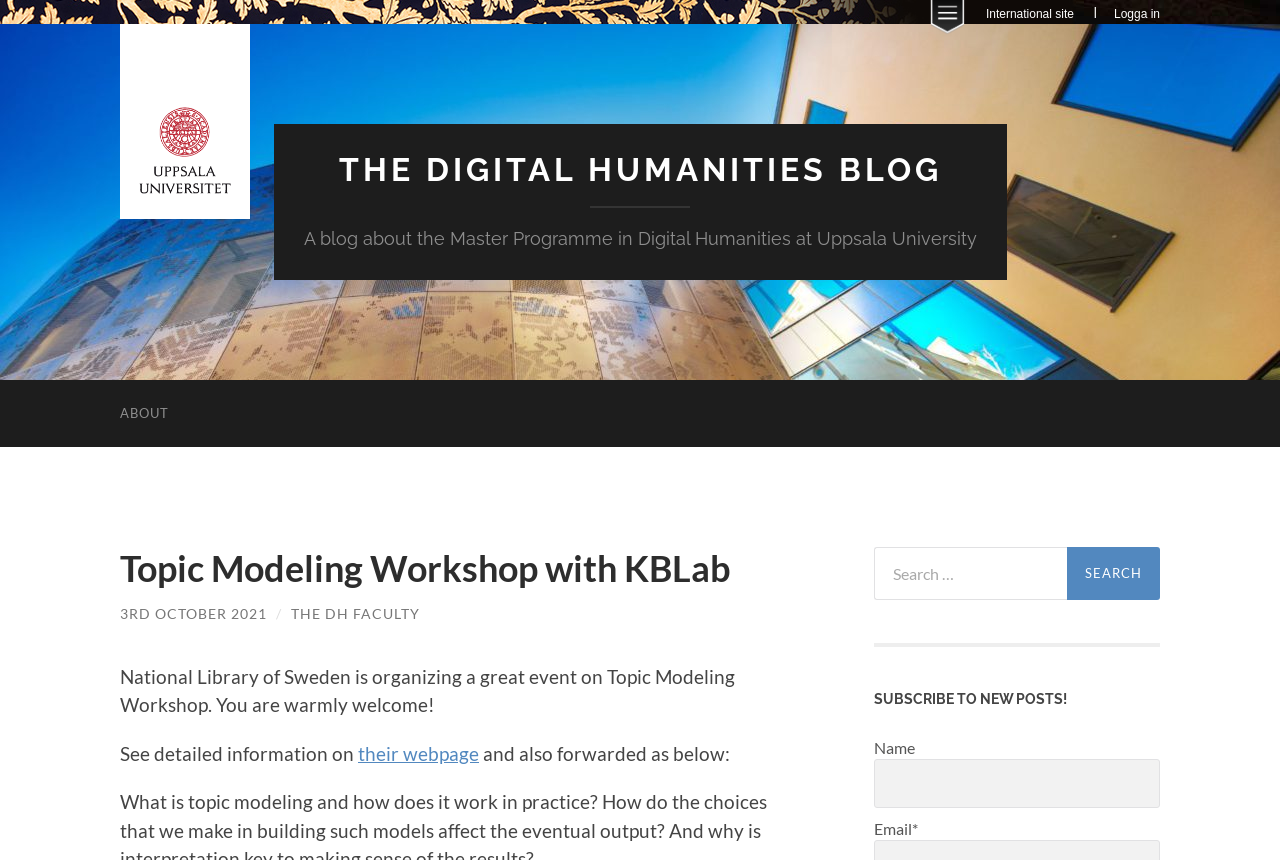Locate the bounding box coordinates of the clickable part needed for the task: "search for something".

[0.683, 0.636, 0.906, 0.698]